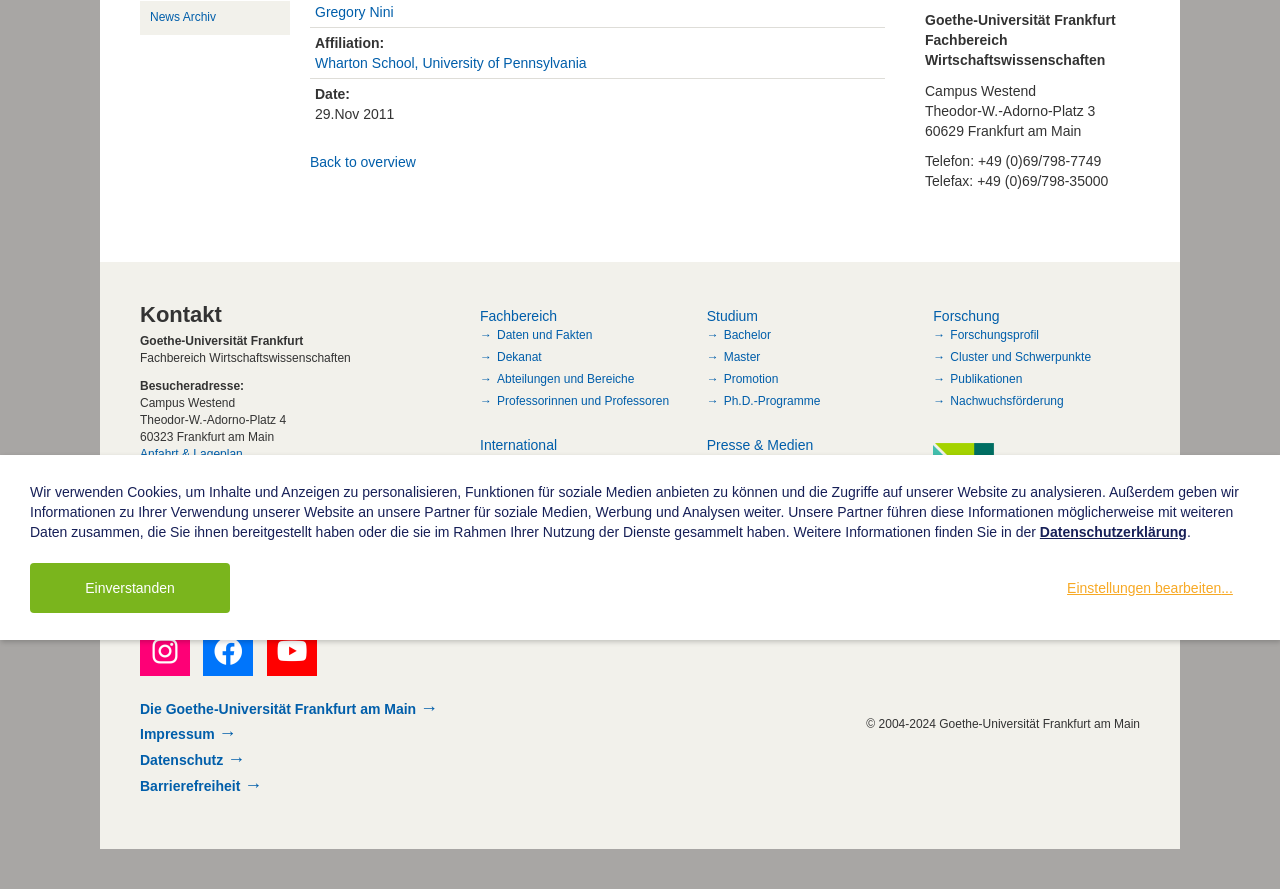Given the description of a UI element: "Einstellungen bearbeiten...", identify the bounding box coordinates of the matching element in the webpage screenshot.

[0.82, 0.65, 0.977, 0.673]